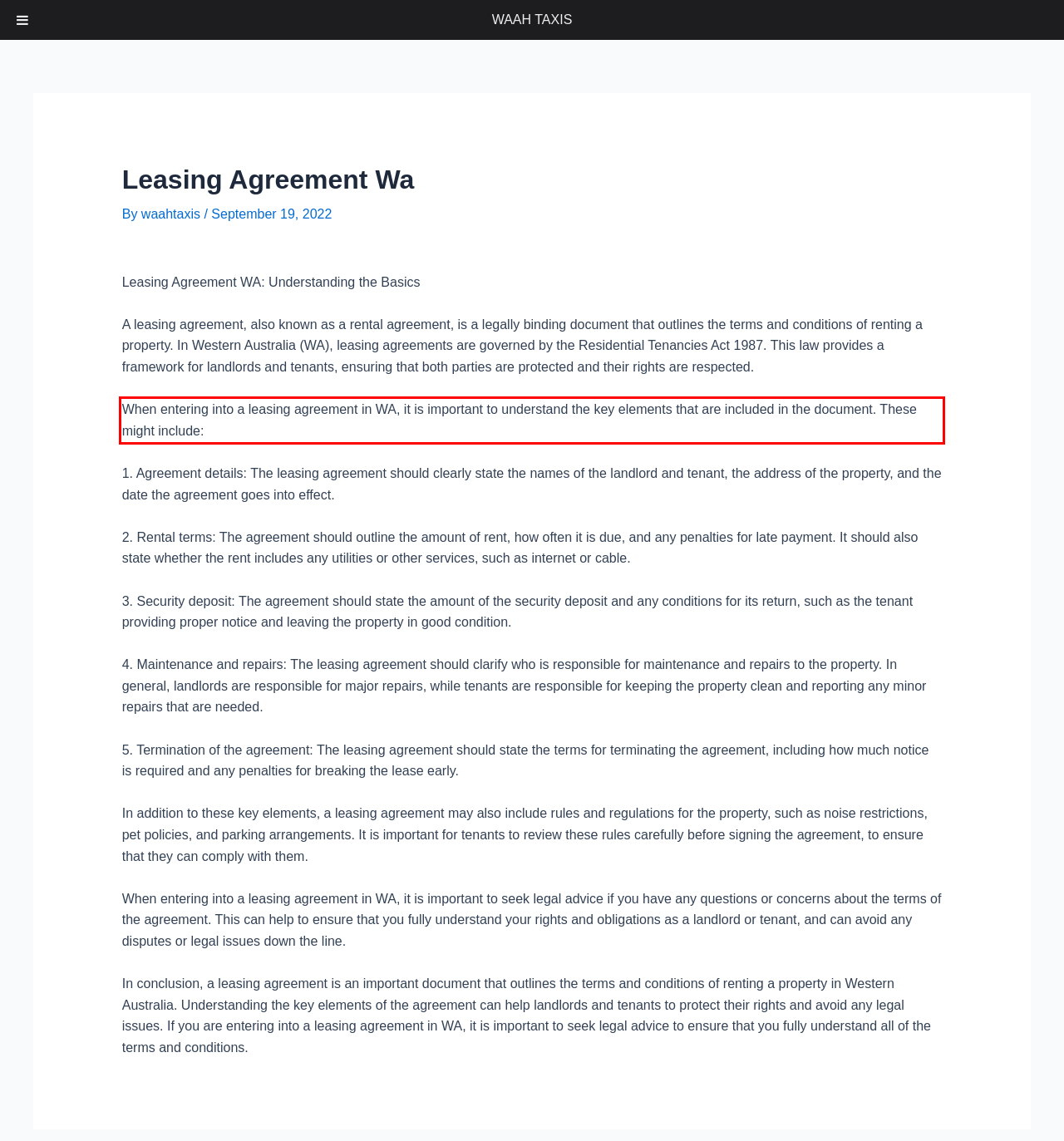Please identify and extract the text from the UI element that is surrounded by a red bounding box in the provided webpage screenshot.

When entering into a leasing agreement in WA, it is important to understand the key elements that are included in the document. These might include: